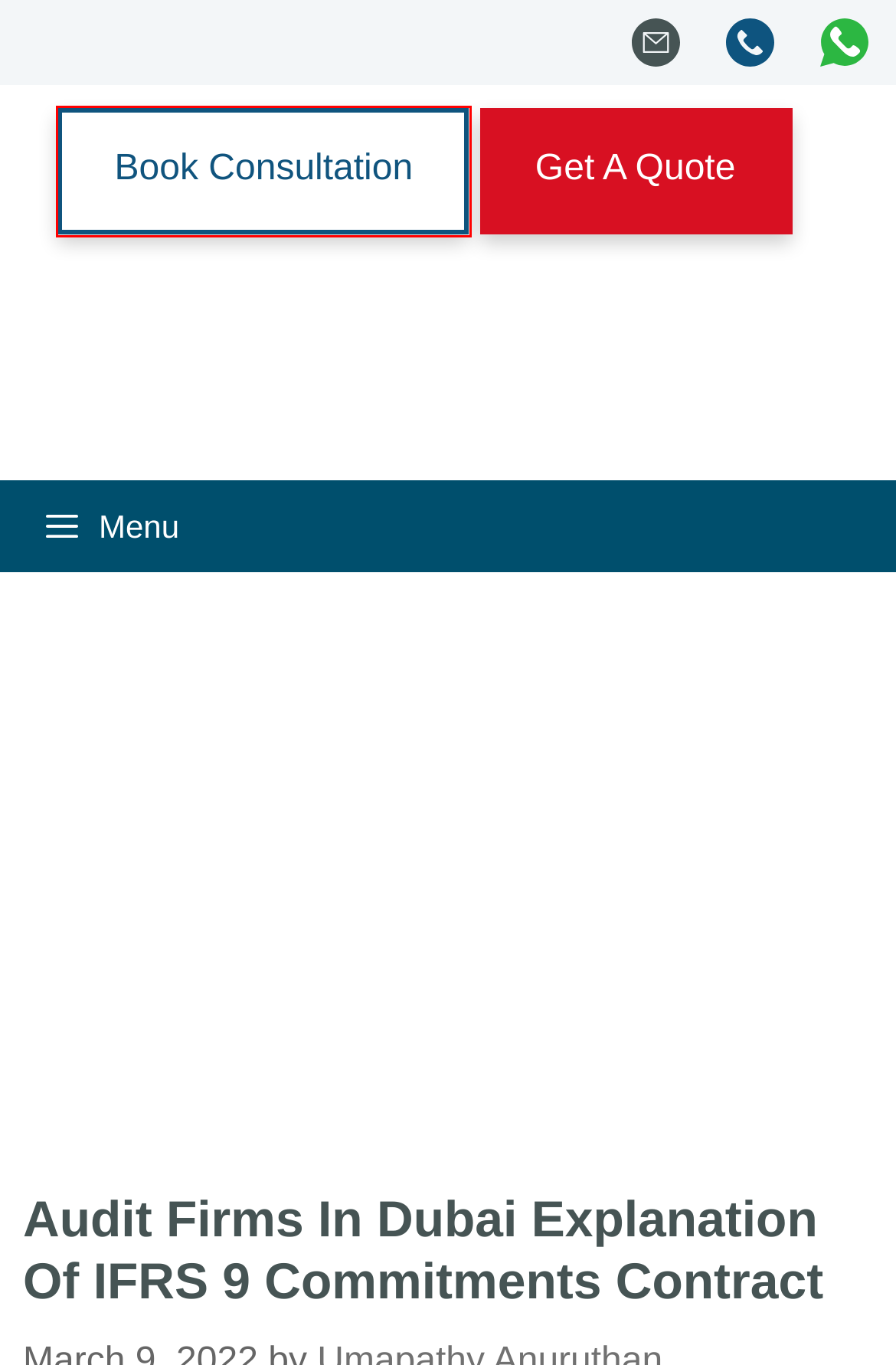Review the webpage screenshot and focus on the UI element within the red bounding box. Select the best-matching webpage description for the new webpage that follows after clicking the highlighted element. Here are the candidates:
A. IFRS - IFRS 16 Leases
B. Forensic Auditing Archives - Audit Firms in Dubai
C. Borrowing costs that can be capitalized under IAS 23
D. Contact Us for Auditing Services in Dubai, UAE
E. AFD - A Brand of Farahat & Co Dubai, UAE
F. Top reasons for Hiring an Audit Firms in Dubai, UAE
G. Immigration Audit Archives - Audit Firms in Dubai
H. Statutory Audit Service Archives - Audit Firms in Dubai

D